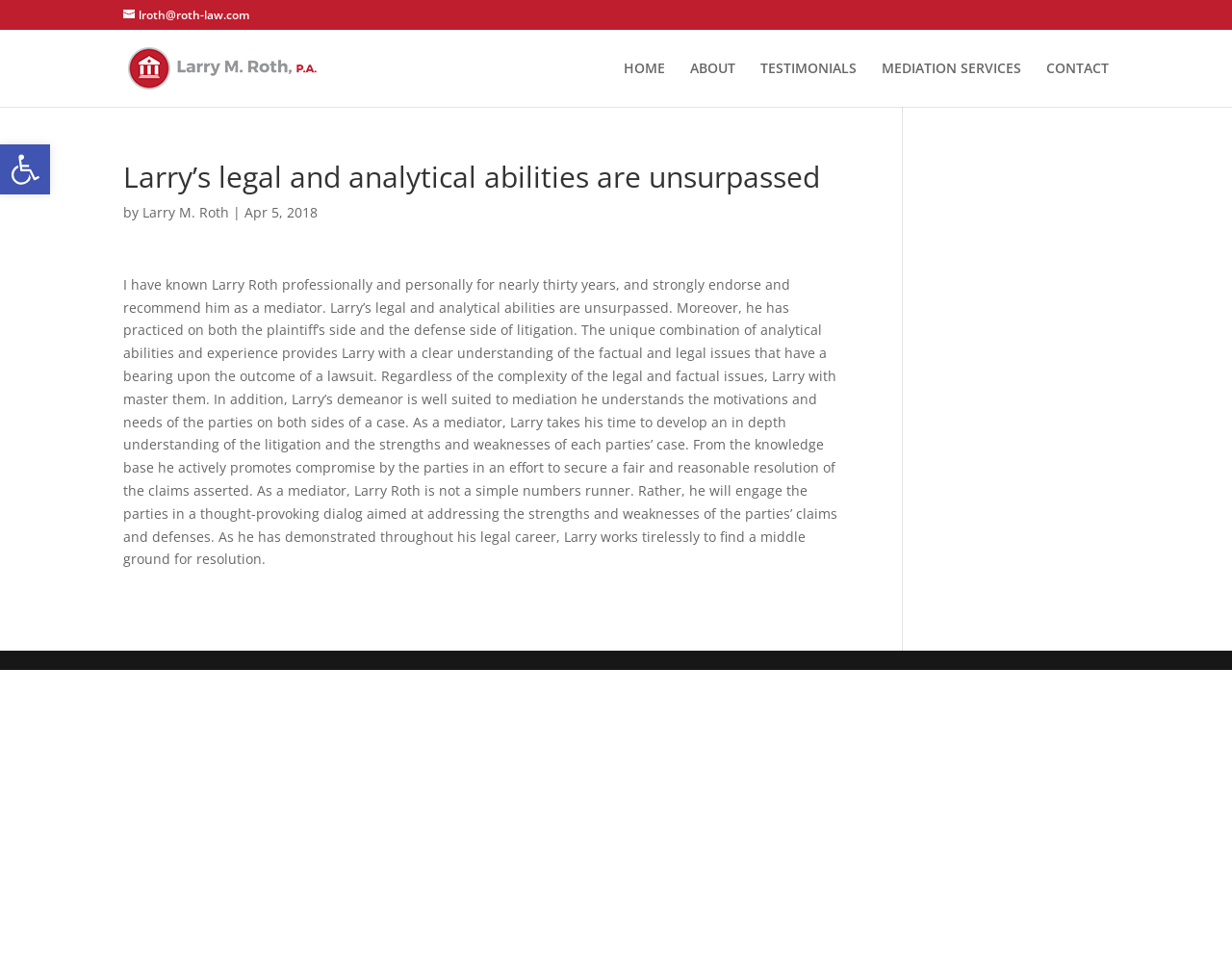Please find the bounding box coordinates in the format (top-left x, top-left y, bottom-right x, bottom-right y) for the given element description. Ensure the coordinates are floating point numbers between 0 and 1. Description: HOME

[0.506, 0.063, 0.54, 0.109]